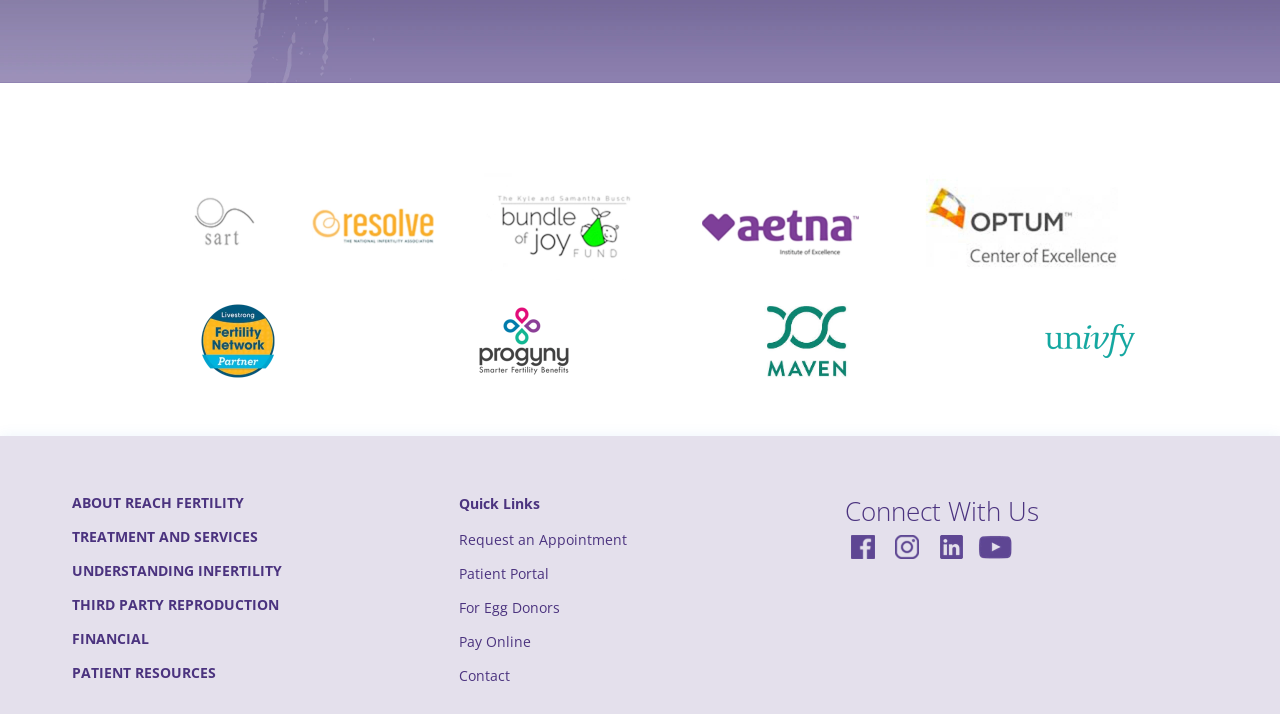What is the last link in the 'Quick Links' section?
Offer a detailed and full explanation in response to the question.

The last link in the 'Quick Links' section is 'Contact', which can be seen from the list of links under the 'Quick Links' heading.